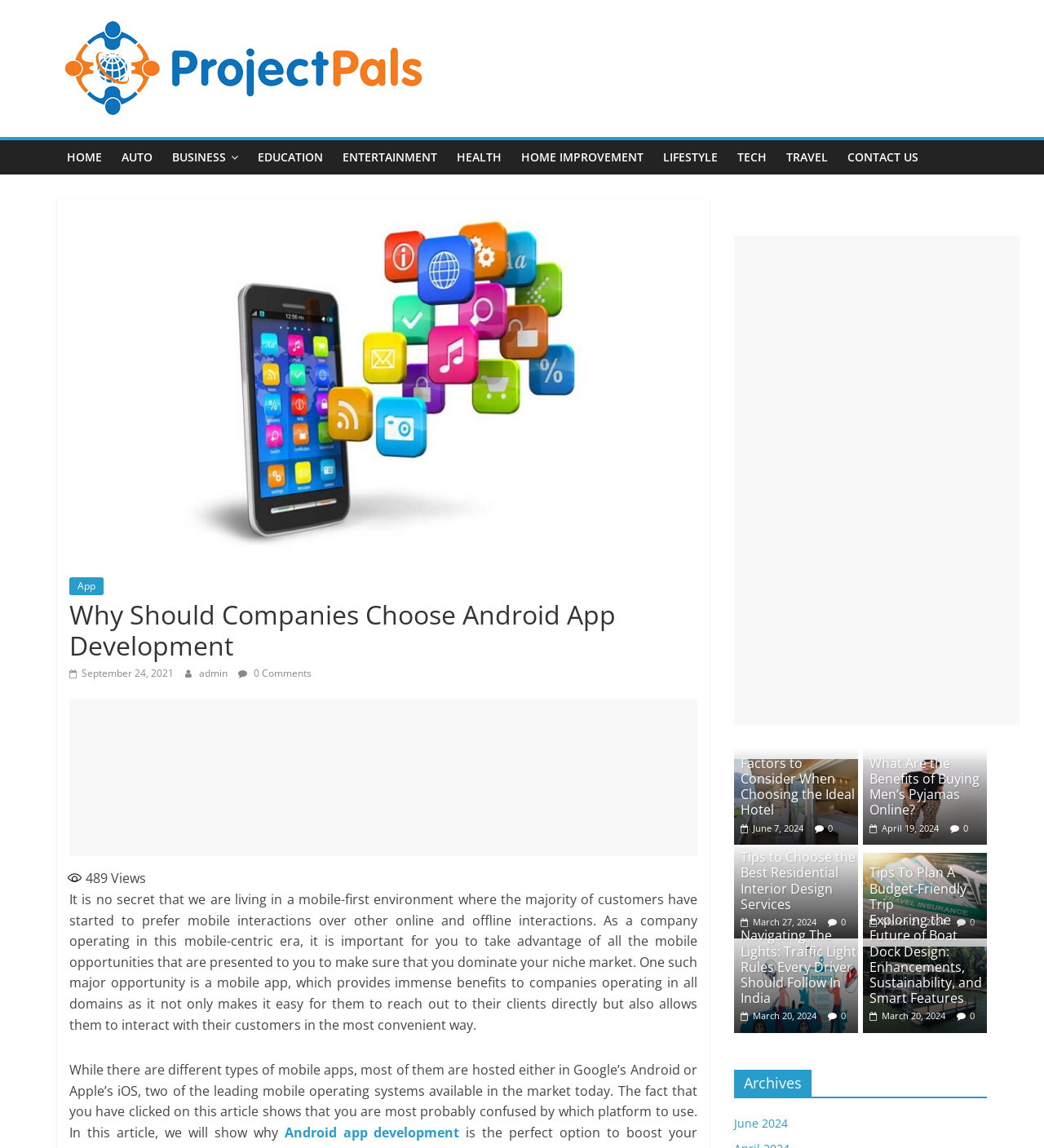Given the description "Auto", determine the bounding box of the corresponding UI element.

[0.108, 0.122, 0.158, 0.152]